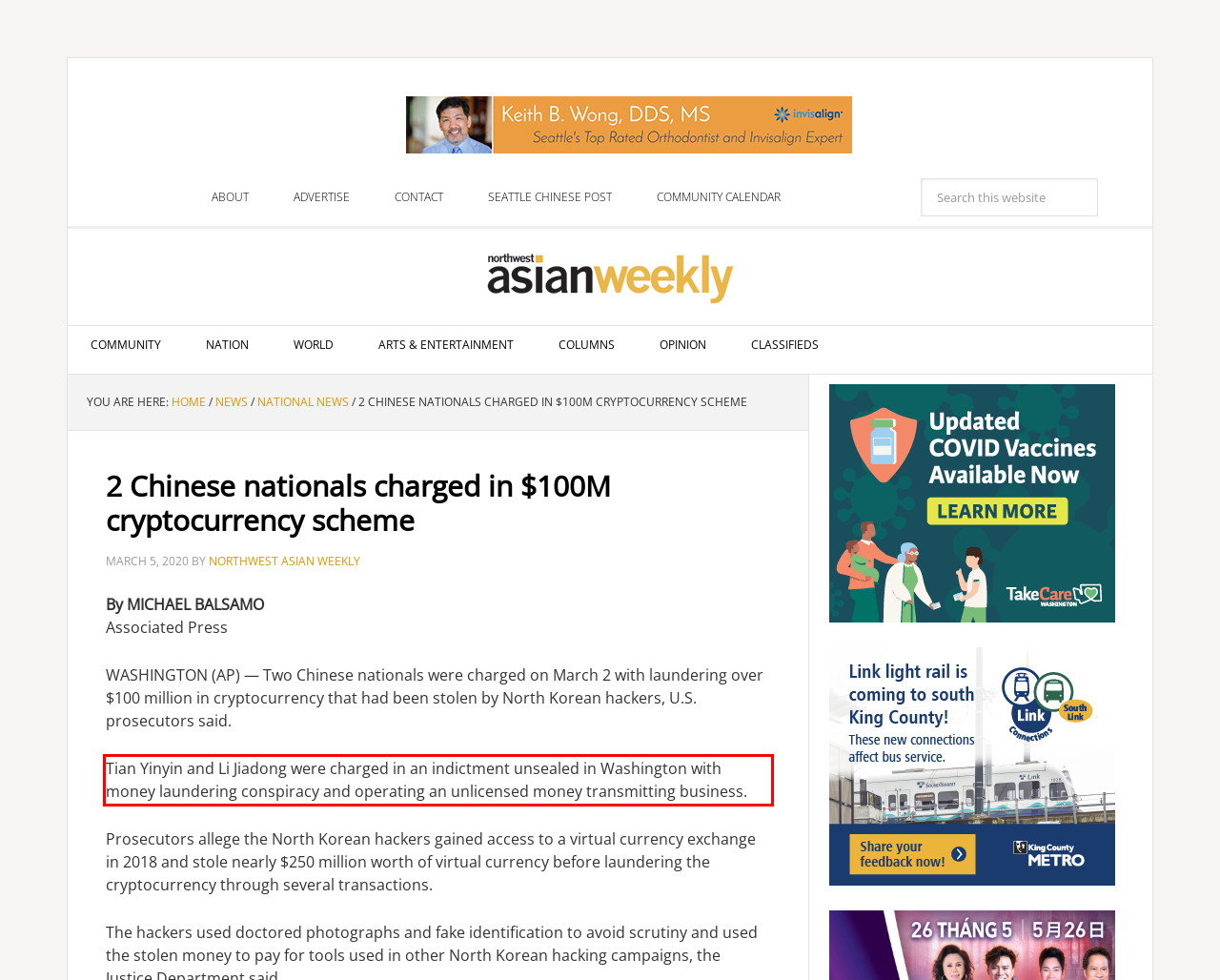Please examine the screenshot of the webpage and read the text present within the red rectangle bounding box.

Tian Yinyin and Li Jiadong were charged in an indictment unsealed in Washington with money laundering conspiracy and operating an unlicensed money transmitting business.